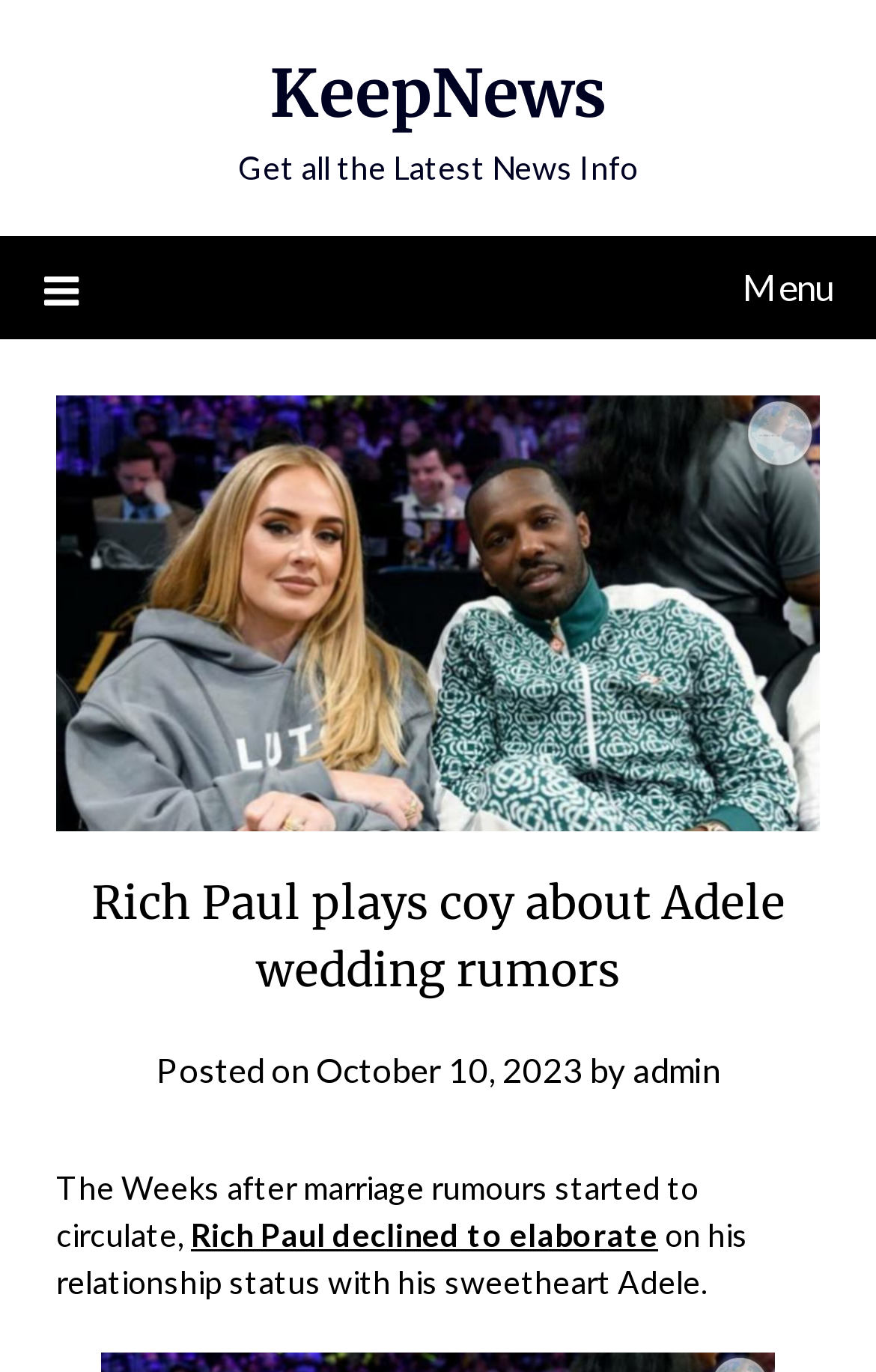Write a detailed summary of the webpage, including text, images, and layout.

The webpage appears to be a news article about Rich Paul and Adele's wedding rumors. At the top, there is a link to "KeepNews" and a static text "Get all the Latest News Info". Below this, there is a menu link with an icon, which is not expanded. 

To the right of the menu link, there is a large image related to the article, taking up most of the width of the page. Above the image, there is a header with the title "Rich Paul plays coy about Adele wedding rumors". Below the title, there is a line of text indicating the article was posted on October 10, 2023, by "admin". 

The main content of the article starts below the image, with a paragraph of text describing how Rich Paul declined to elaborate on his relationship status with Adele after marriage rumors started to circulate. There is a link within the paragraph to Rich Paul's statement.